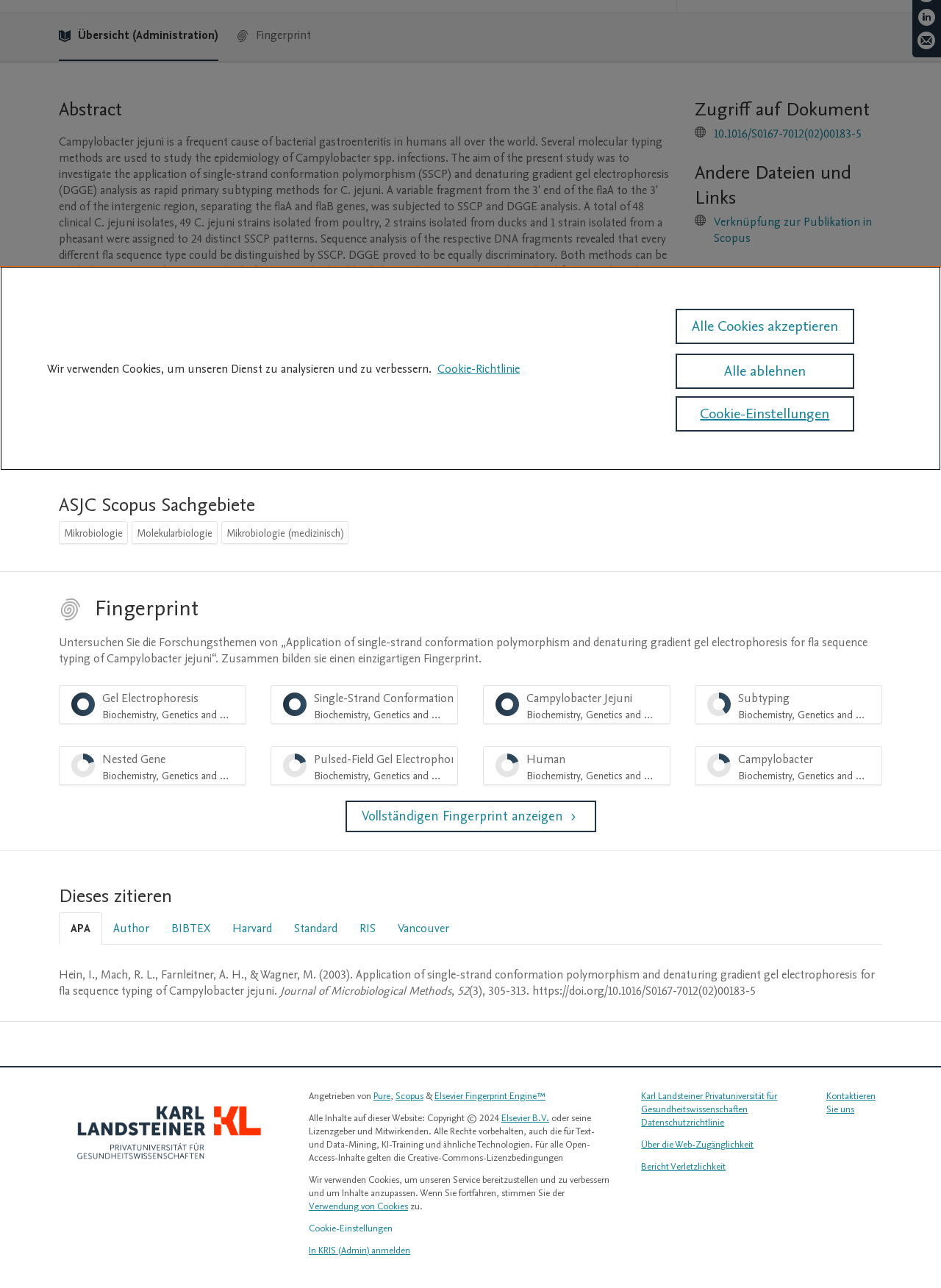Identify the bounding box of the HTML element described as: "Verknüpfung zur Publikation in Scopus".

[0.759, 0.166, 0.927, 0.191]